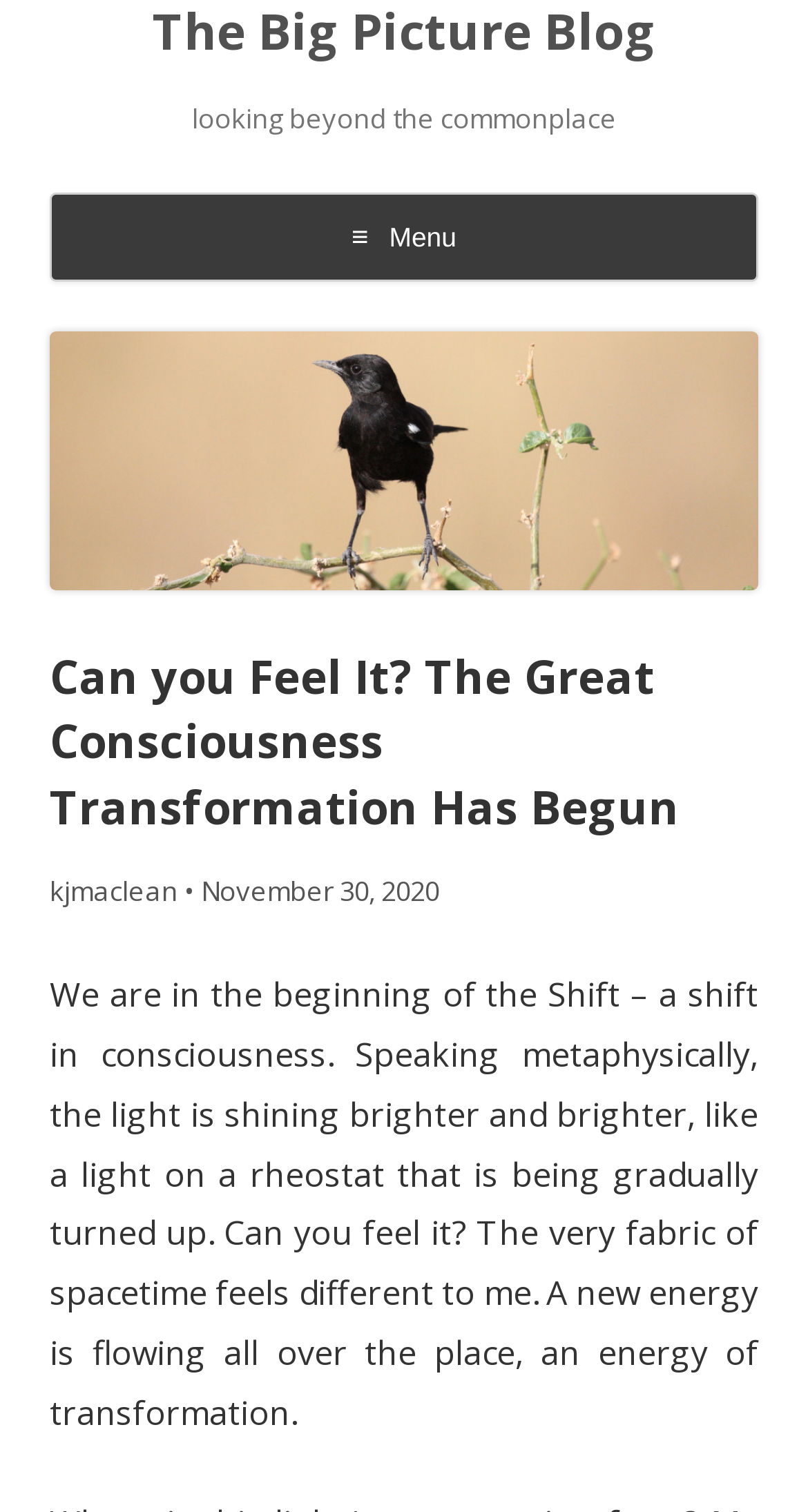What is the topic of the blog post?
From the image, respond with a single word or phrase.

consciousness transformation